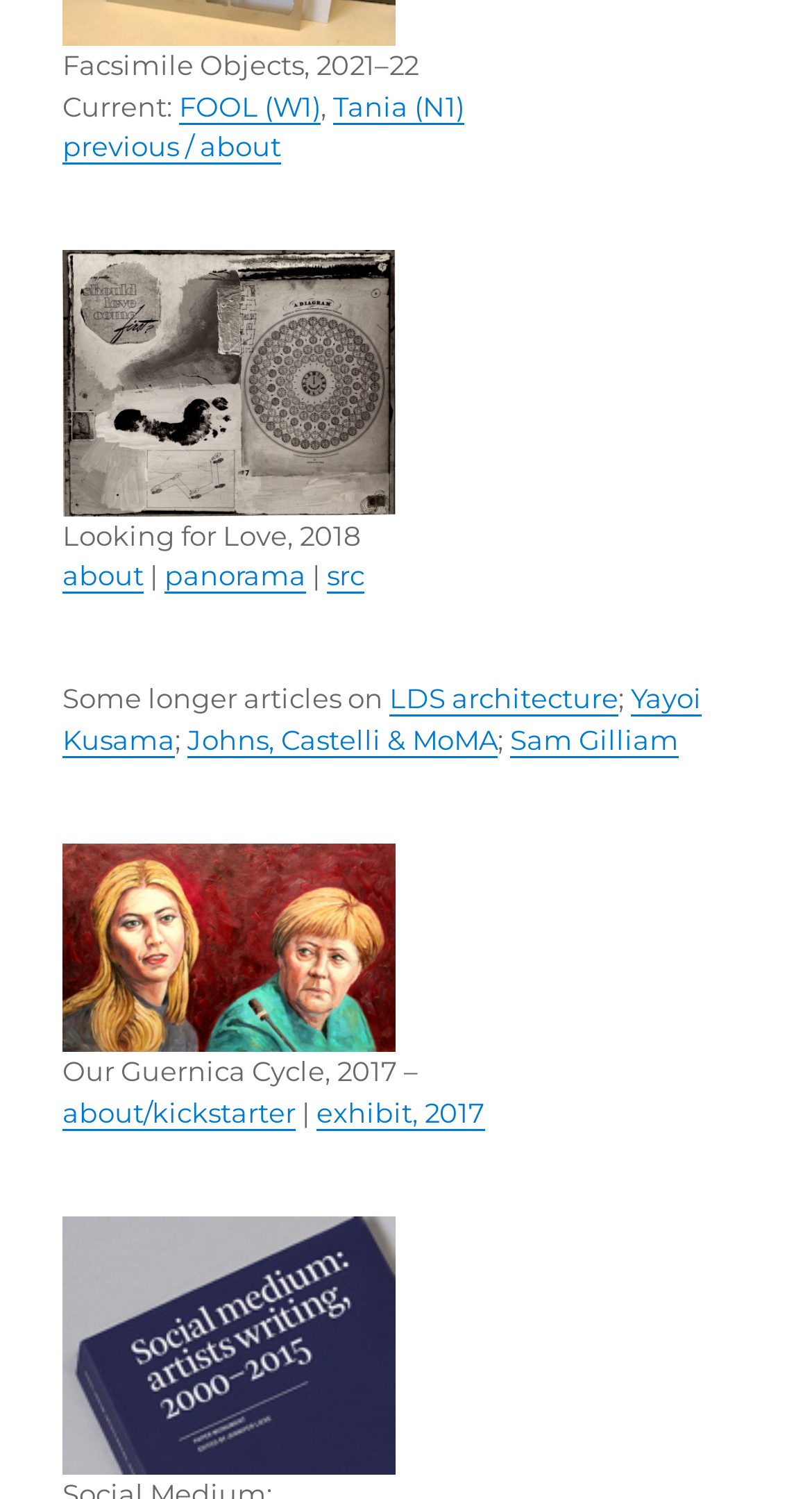Identify the bounding box coordinates for the UI element described by the following text: "Johns, Castelli & MoMA". Provide the coordinates as four float numbers between 0 and 1, in the format [left, top, right, bottom].

[0.231, 0.482, 0.613, 0.504]